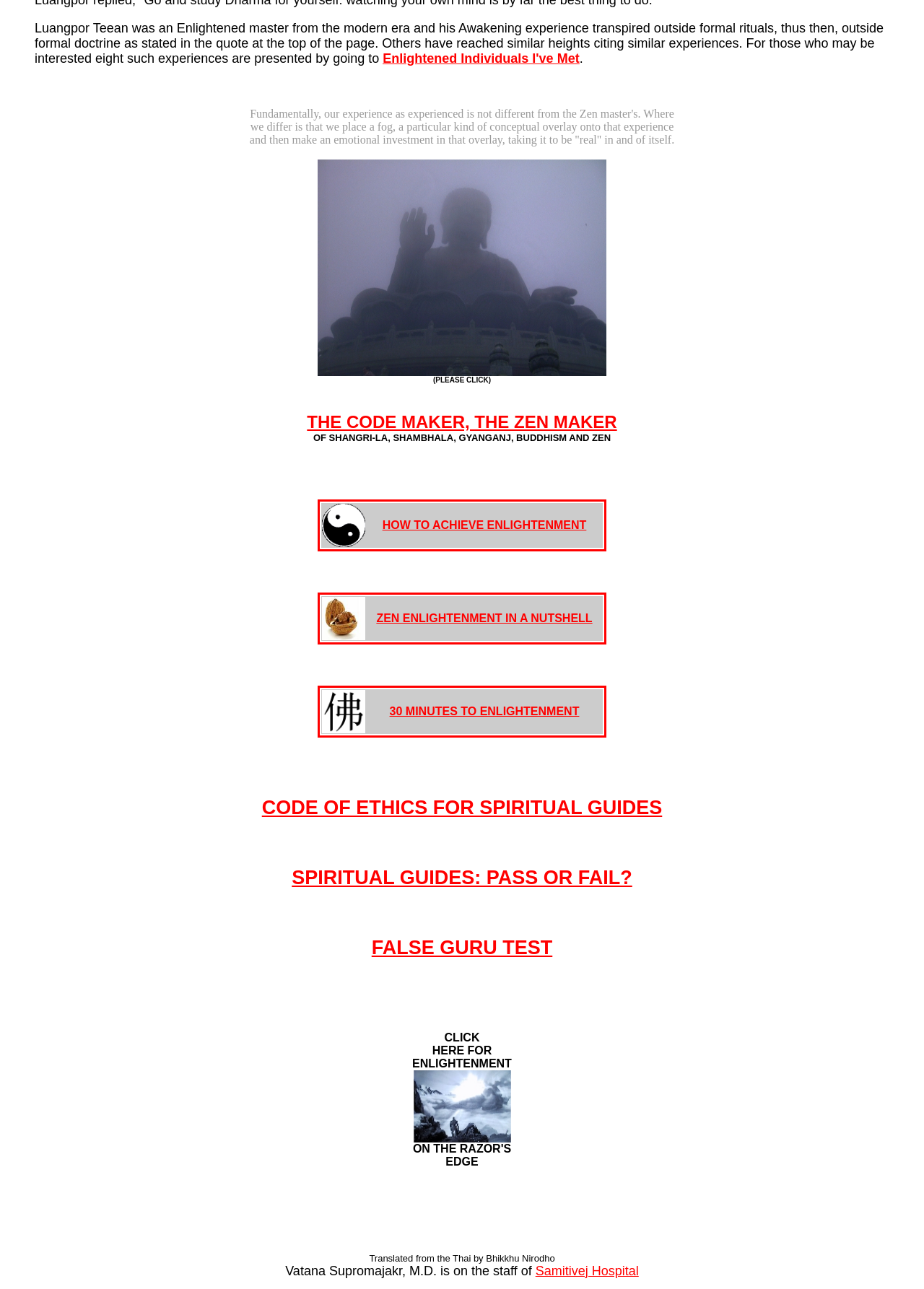Using the description "parent_node: CLICK", locate and provide the bounding box of the UI element.

[0.447, 0.879, 0.553, 0.888]